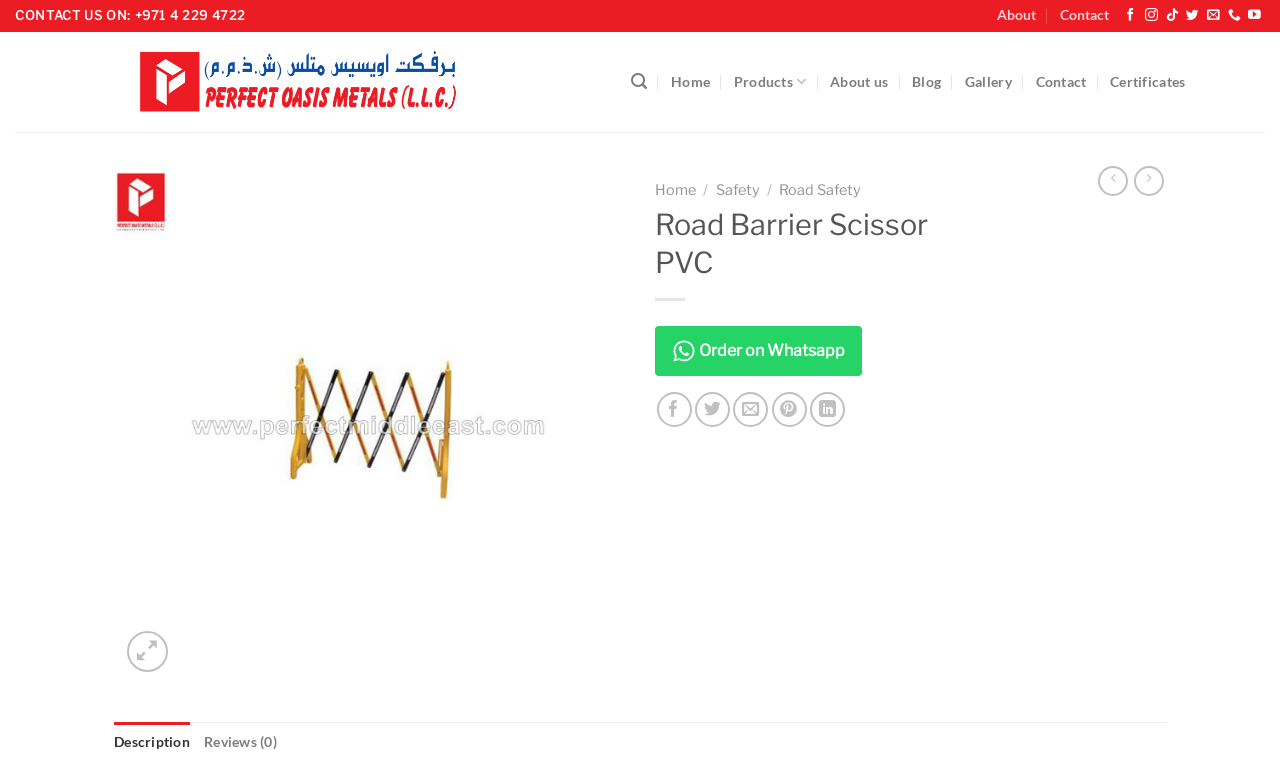How many social media platforms can you follow the company on?
Based on the image, answer the question with as much detail as possible.

The company can be followed on 6 social media platforms, which are Facebook, Instagram, TikTok, Twitter, YouTube, and LinkedIn, as indicated by the link elements with the text 'Follow on [platform name]'.